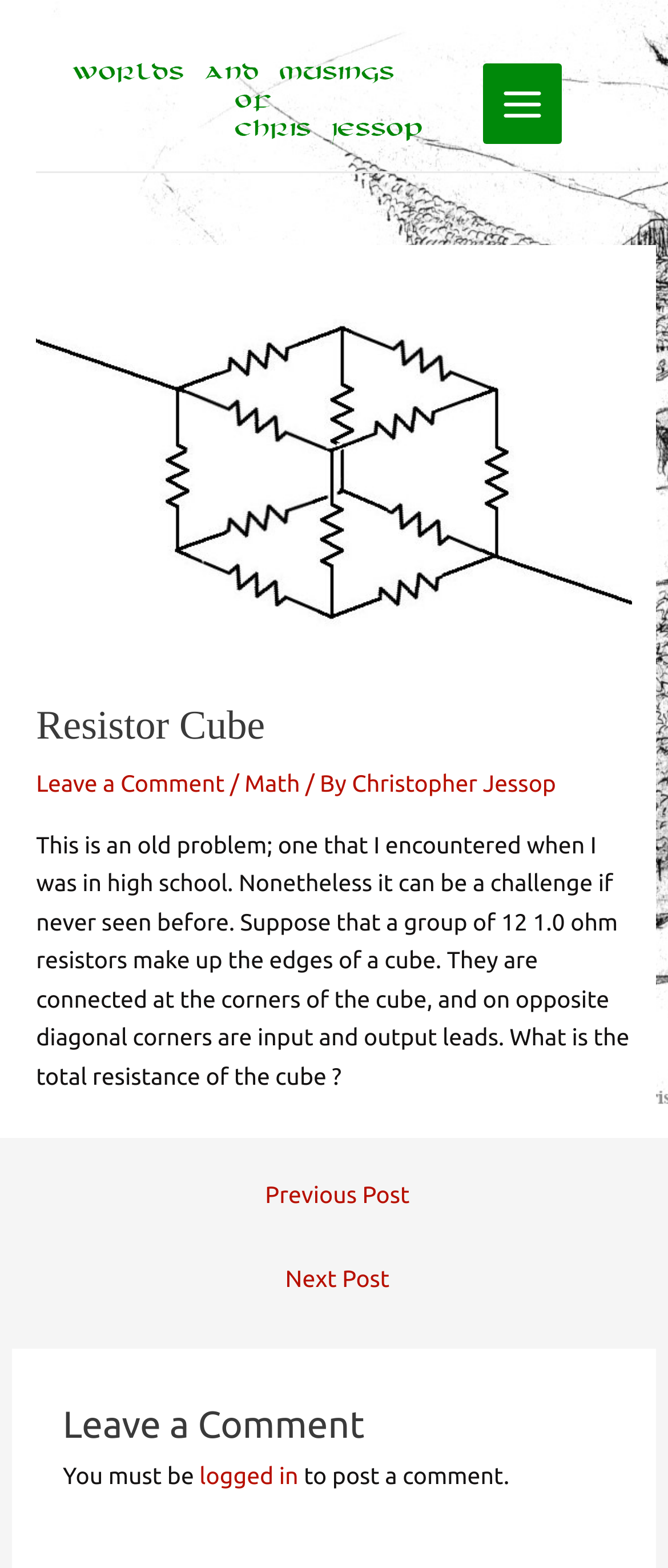Using the webpage screenshot, locate the HTML element that fits the following description and provide its bounding box: "Christopher Jessop".

[0.527, 0.491, 0.832, 0.508]